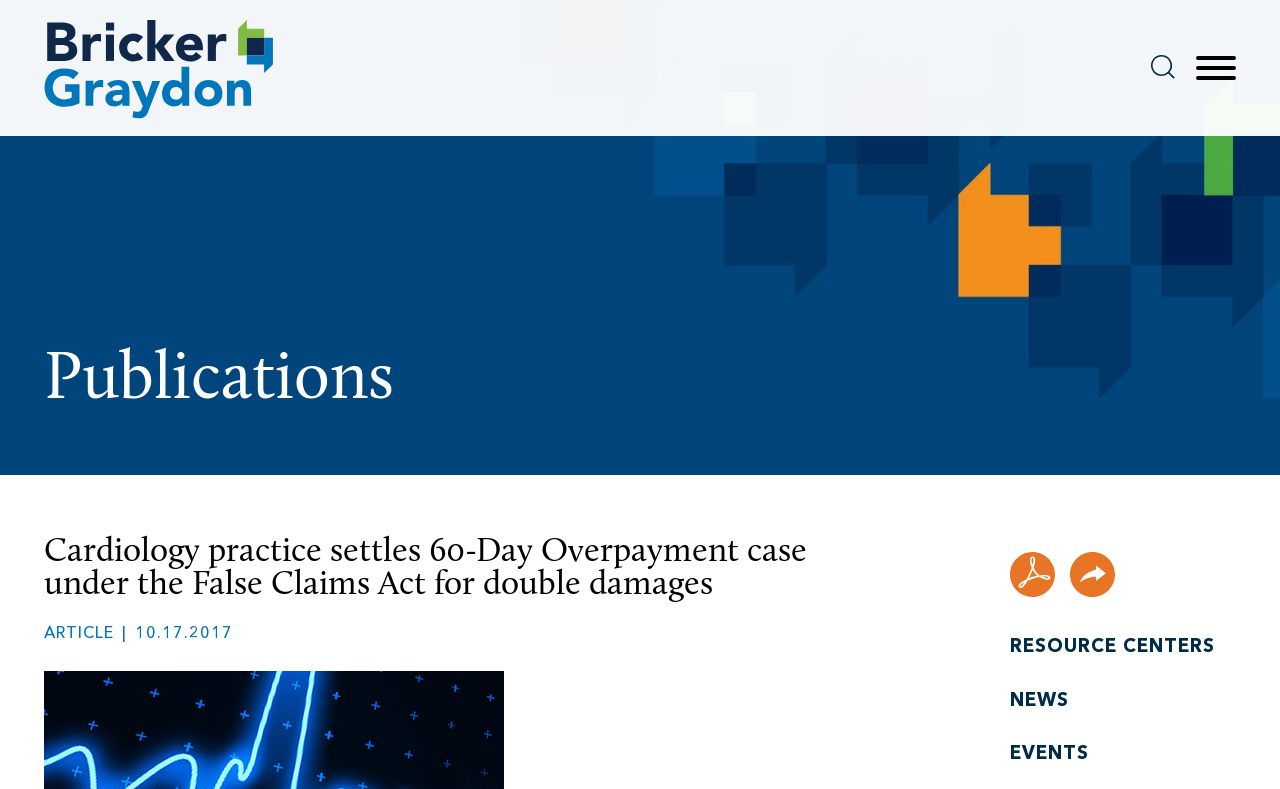Identify the bounding box coordinates of the element to click to follow this instruction: 'share the article'. Ensure the coordinates are four float values between 0 and 1, provided as [left, top, right, bottom].

[0.836, 0.699, 0.871, 0.756]